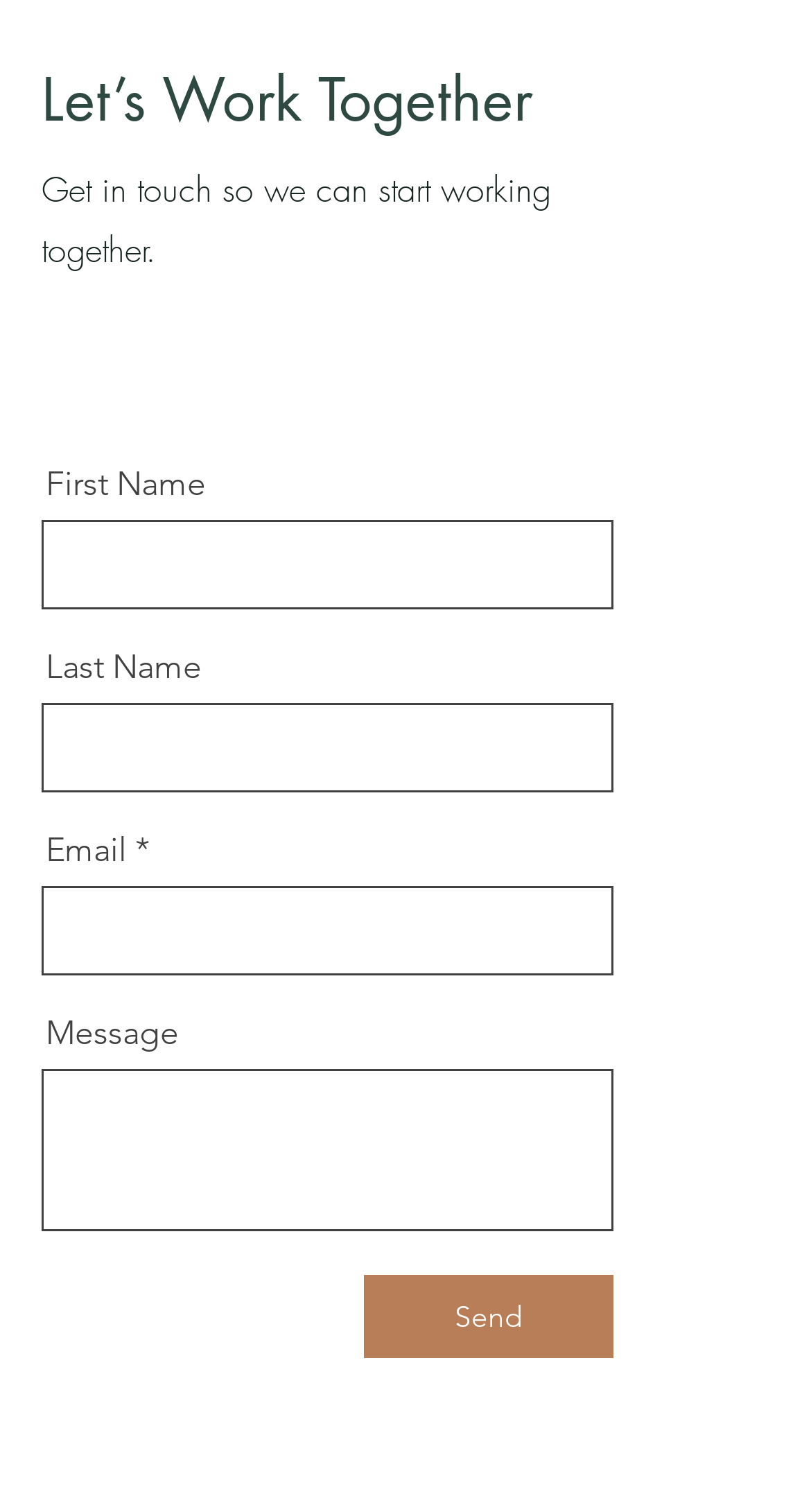Determine the bounding box coordinates of the clickable region to follow the instruction: "Type your email address".

[0.051, 0.586, 0.756, 0.646]